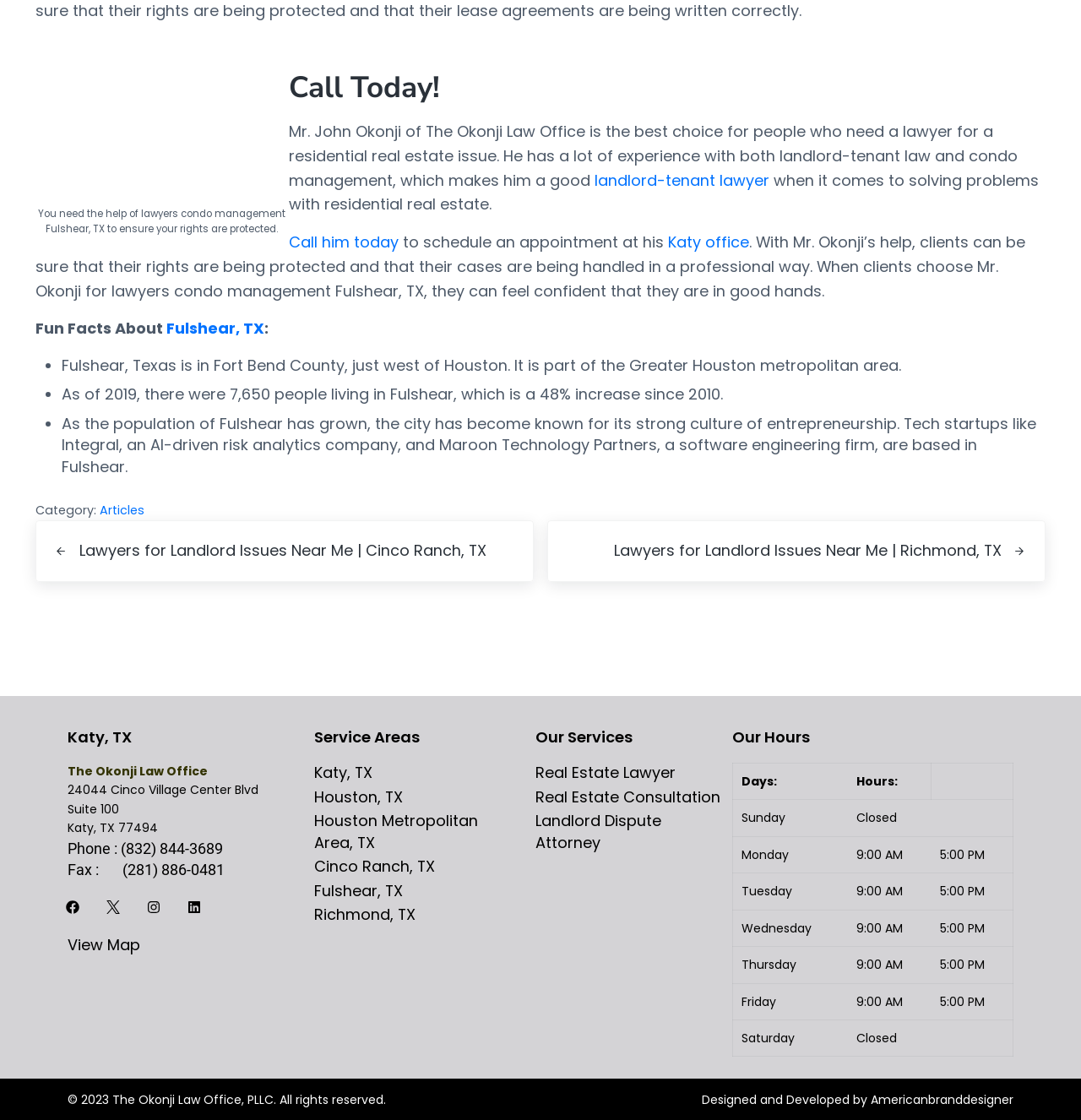What is the address of the law office?
Make sure to answer the question with a detailed and comprehensive explanation.

I found the answer by looking at the text under the heading 'Katy, TX' which provides the address of the law office as 24044 Cinco Village Center Blvd, Suite 100, Katy, TX 77494.